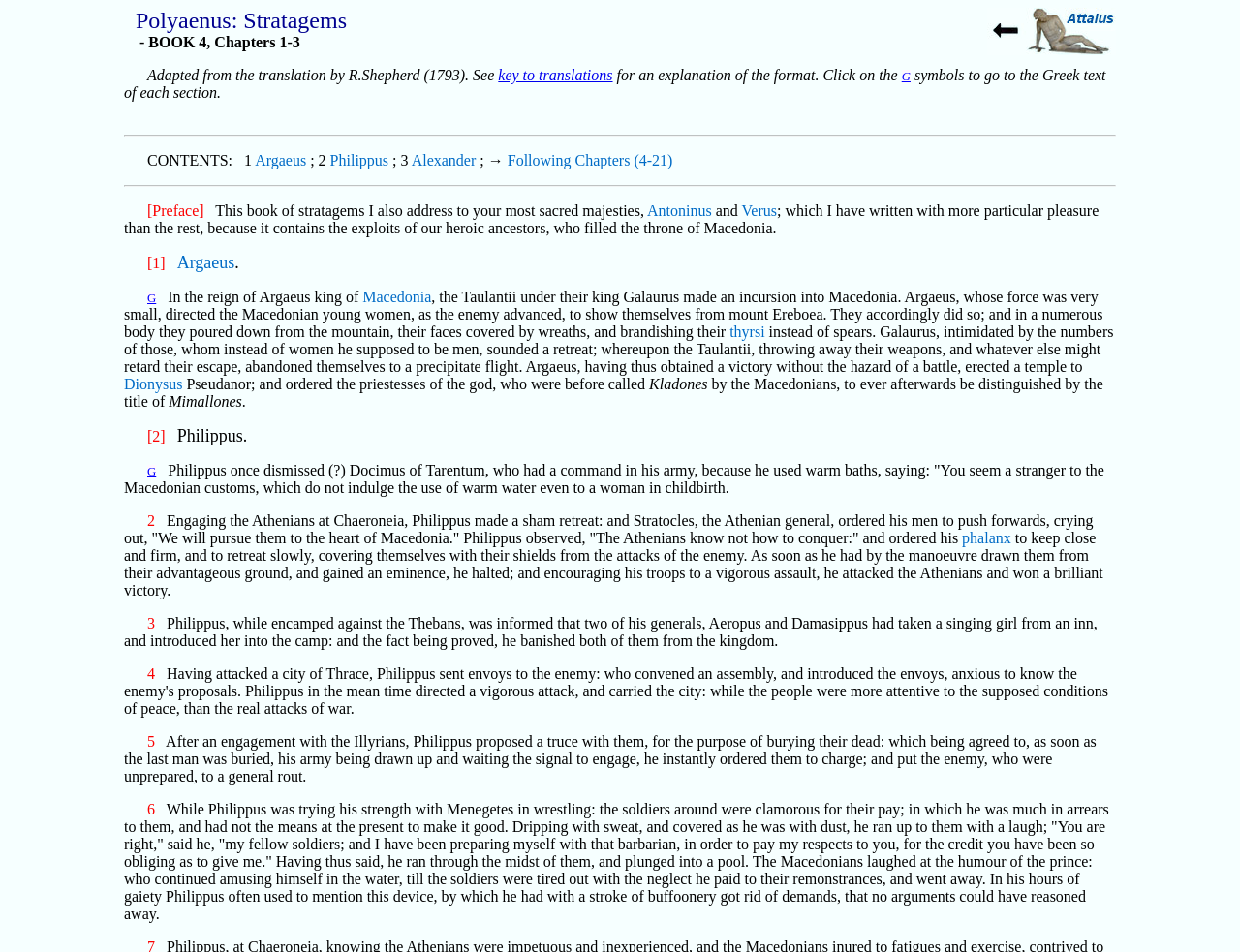Identify the bounding box coordinates of the element that should be clicked to fulfill this task: "Read the contents of Book 4, Chapter 1". The coordinates should be provided as four float numbers between 0 and 1, i.e., [left, top, right, bottom].

[0.119, 0.16, 0.206, 0.177]